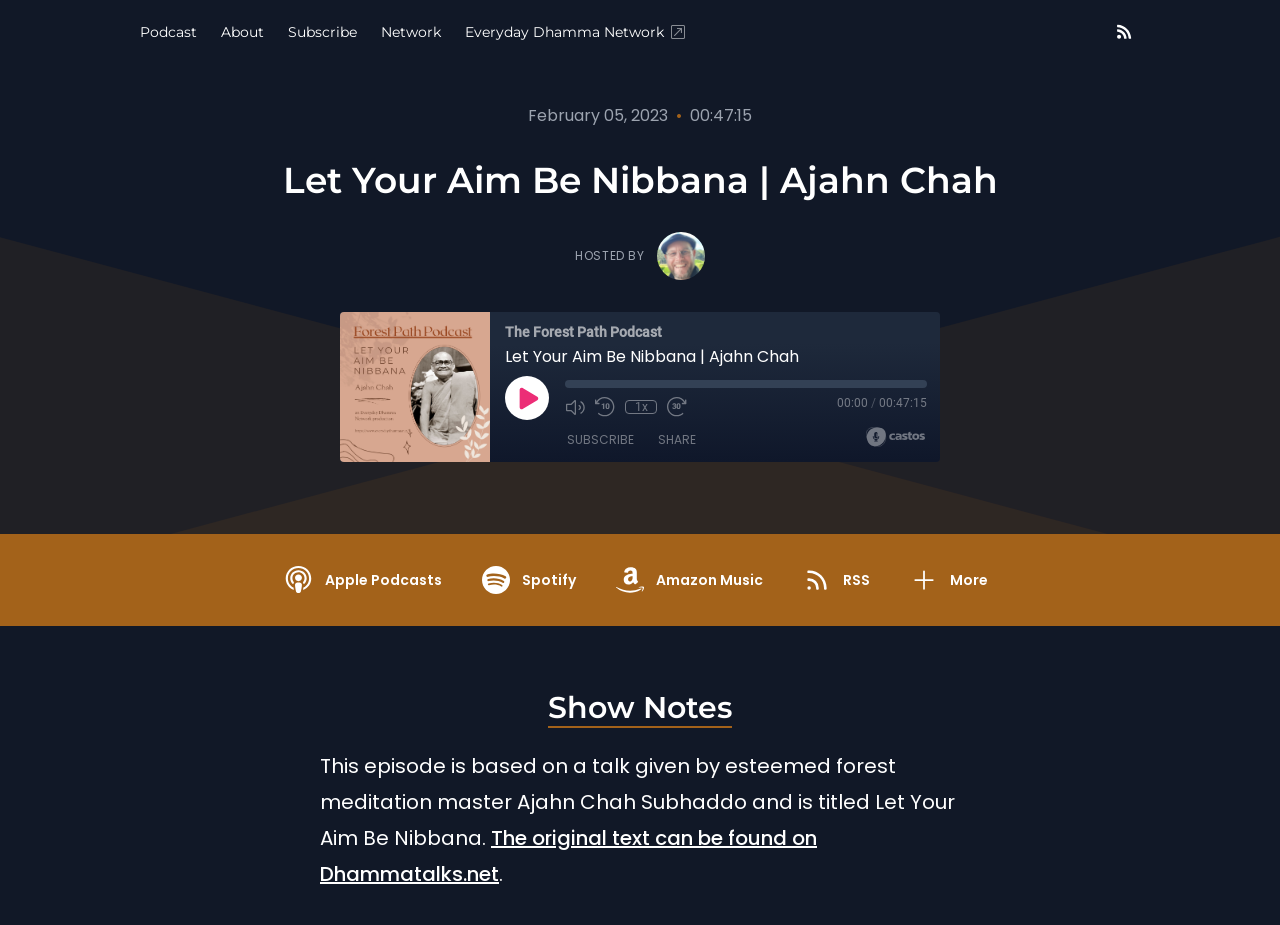Please find the bounding box coordinates of the element that you should click to achieve the following instruction: "Subscribe to the podcast". The coordinates should be presented as four float numbers between 0 and 1: [left, top, right, bottom].

[0.435, 0.463, 0.503, 0.489]